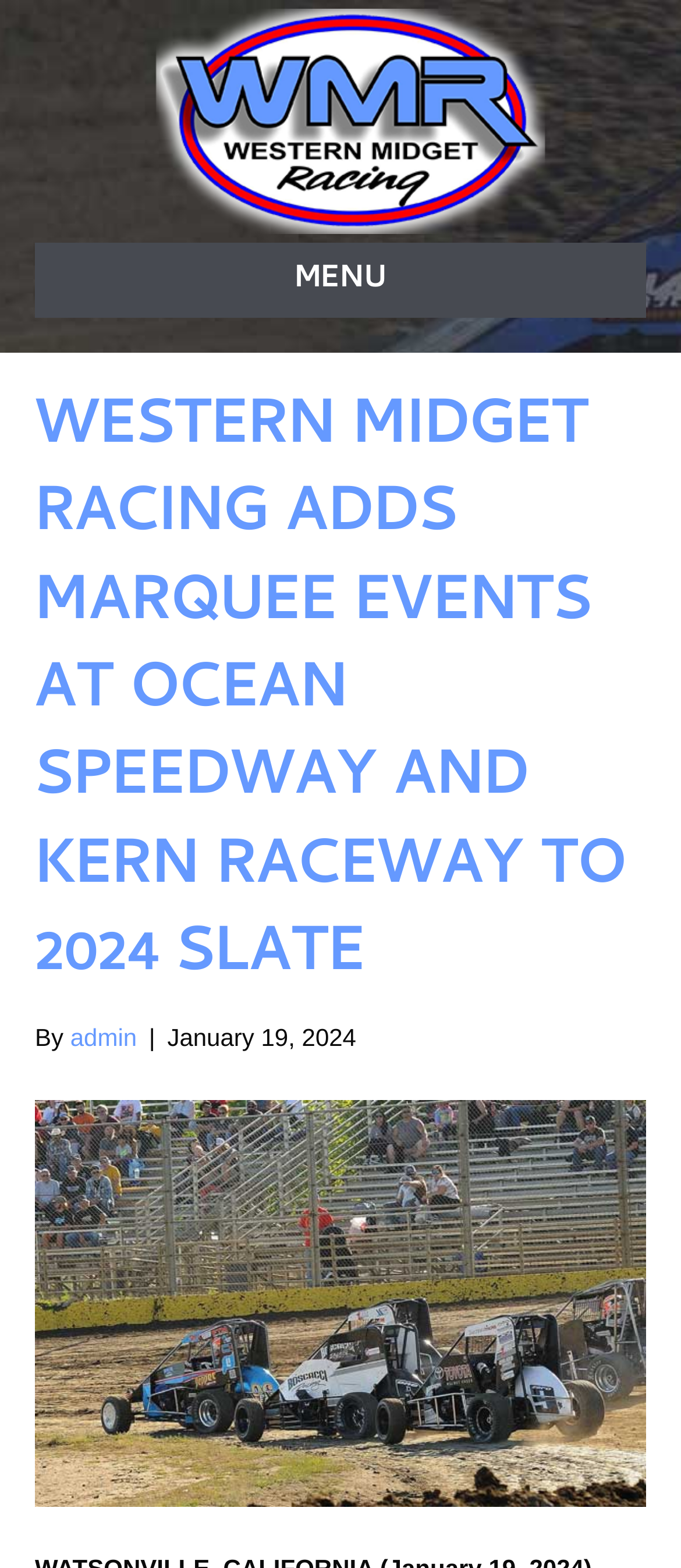Given the description of a UI element: "alt="Western Midget Racing"", identify the bounding box coordinates of the matching element in the webpage screenshot.

[0.051, 0.067, 0.949, 0.085]